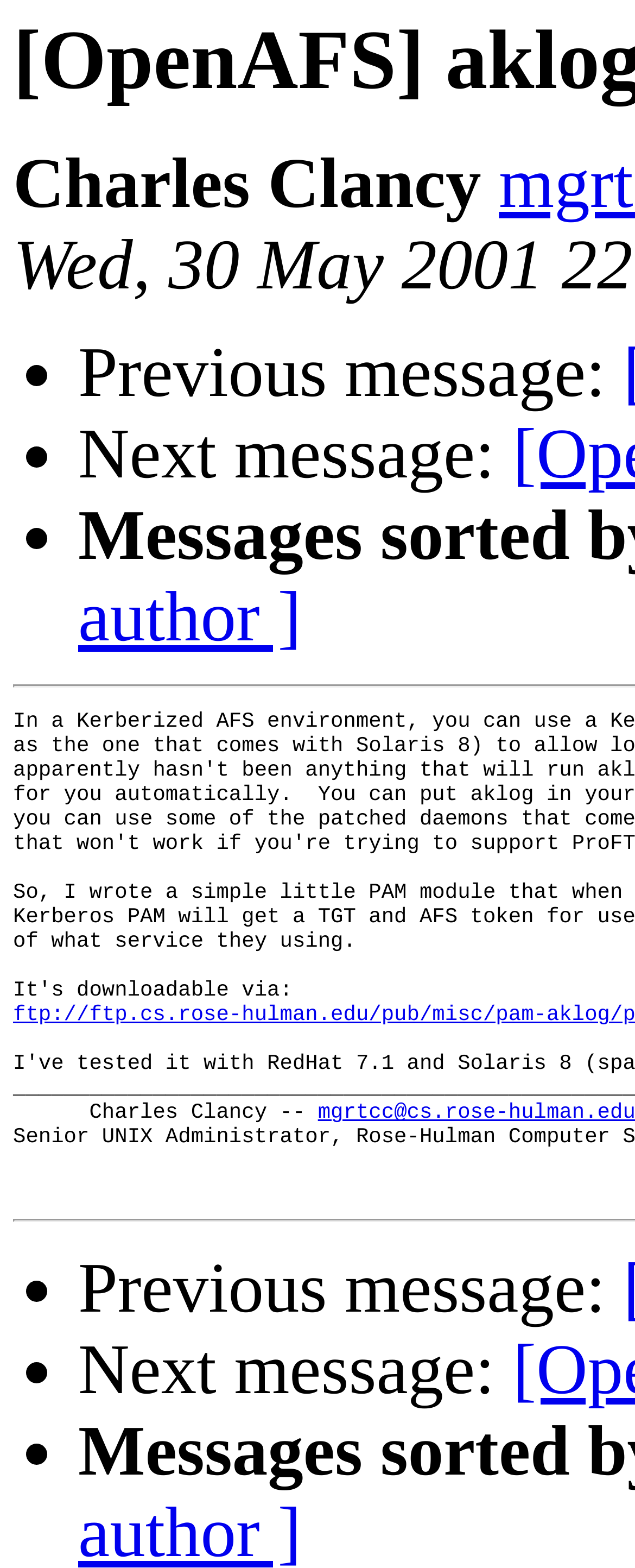What are the navigation options?
Refer to the image and answer the question using a single word or phrase.

Previous and Next message